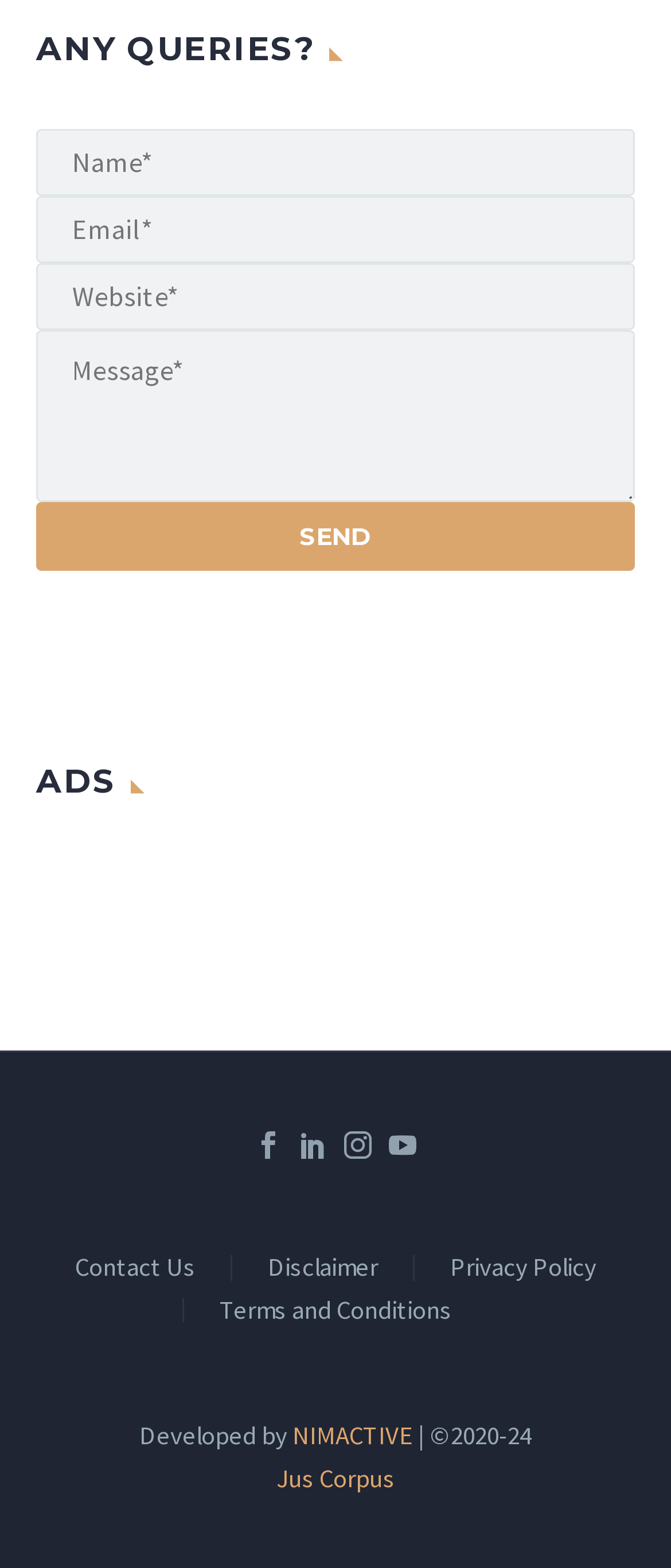Identify the bounding box coordinates for the element that needs to be clicked to fulfill this instruction: "Fill in the name field". Provide the coordinates in the format of four float numbers between 0 and 1: [left, top, right, bottom].

[0.054, 0.082, 0.946, 0.125]